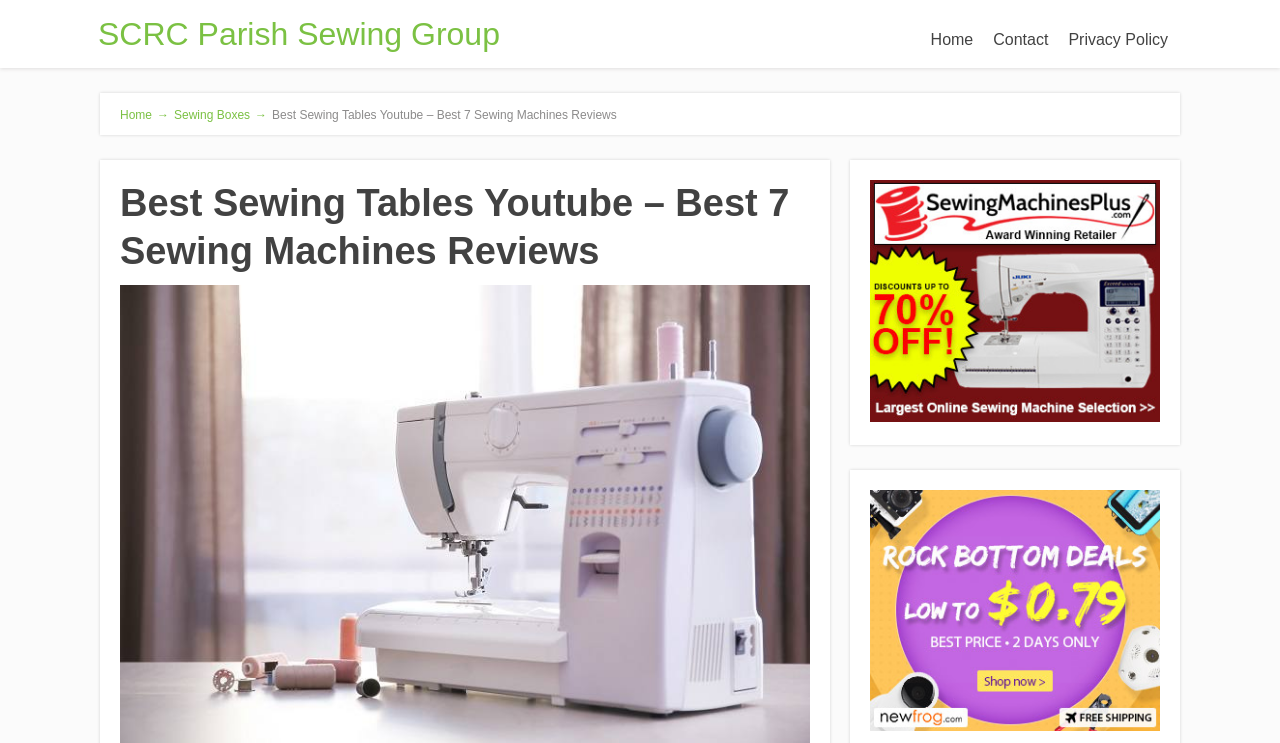What is the primary topic of this webpage?
Provide a fully detailed and comprehensive answer to the question.

Based on the webpage's title and content, it appears to be focused on reviewing and discussing sewing tables, which is a type of furniture used for sewing and crafting.